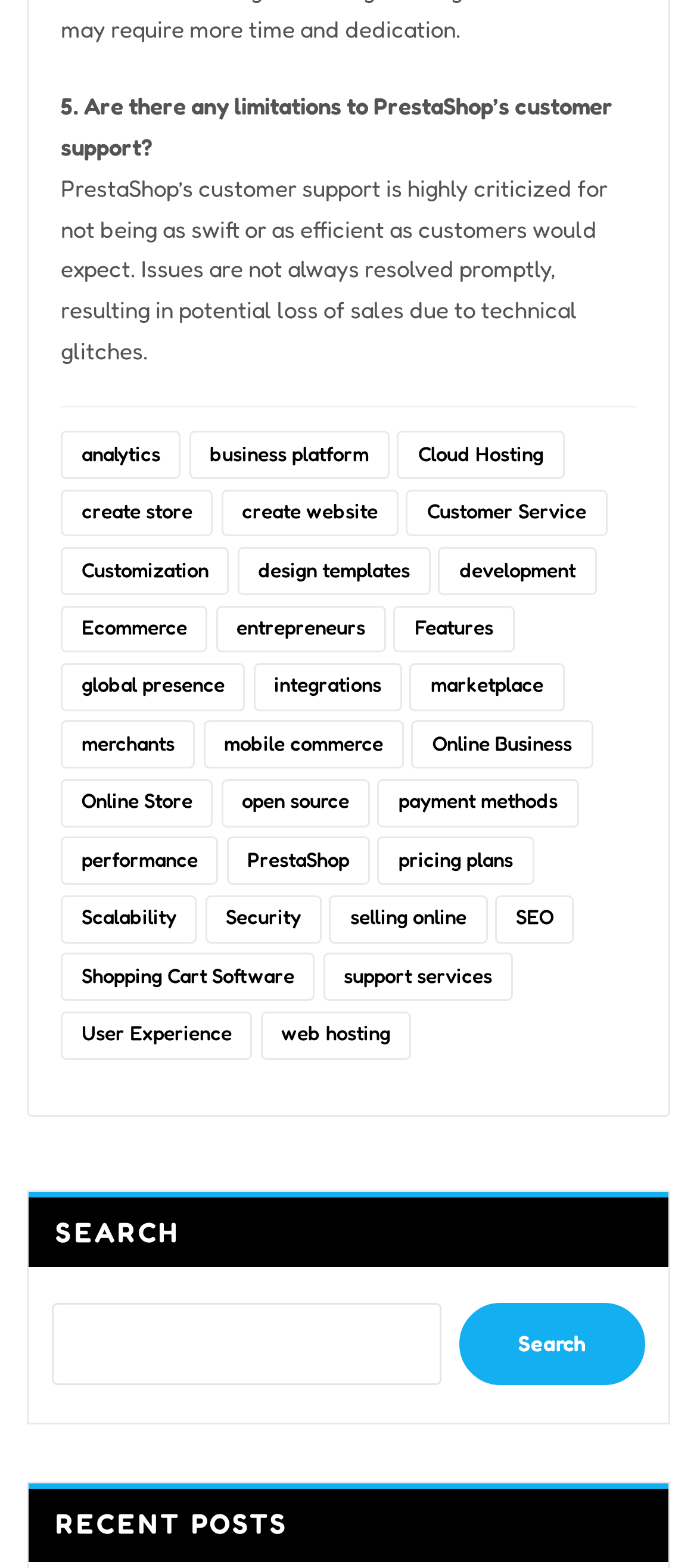What is the topic of the fifth question?
Please provide a comprehensive answer to the question based on the webpage screenshot.

I found the question by looking at the StaticText element with ID 225, which contains the text '5. Are there any limitations to PrestaShop’s customer support?'. This suggests that the topic of the fifth question is related to PrestaShop's customer support.